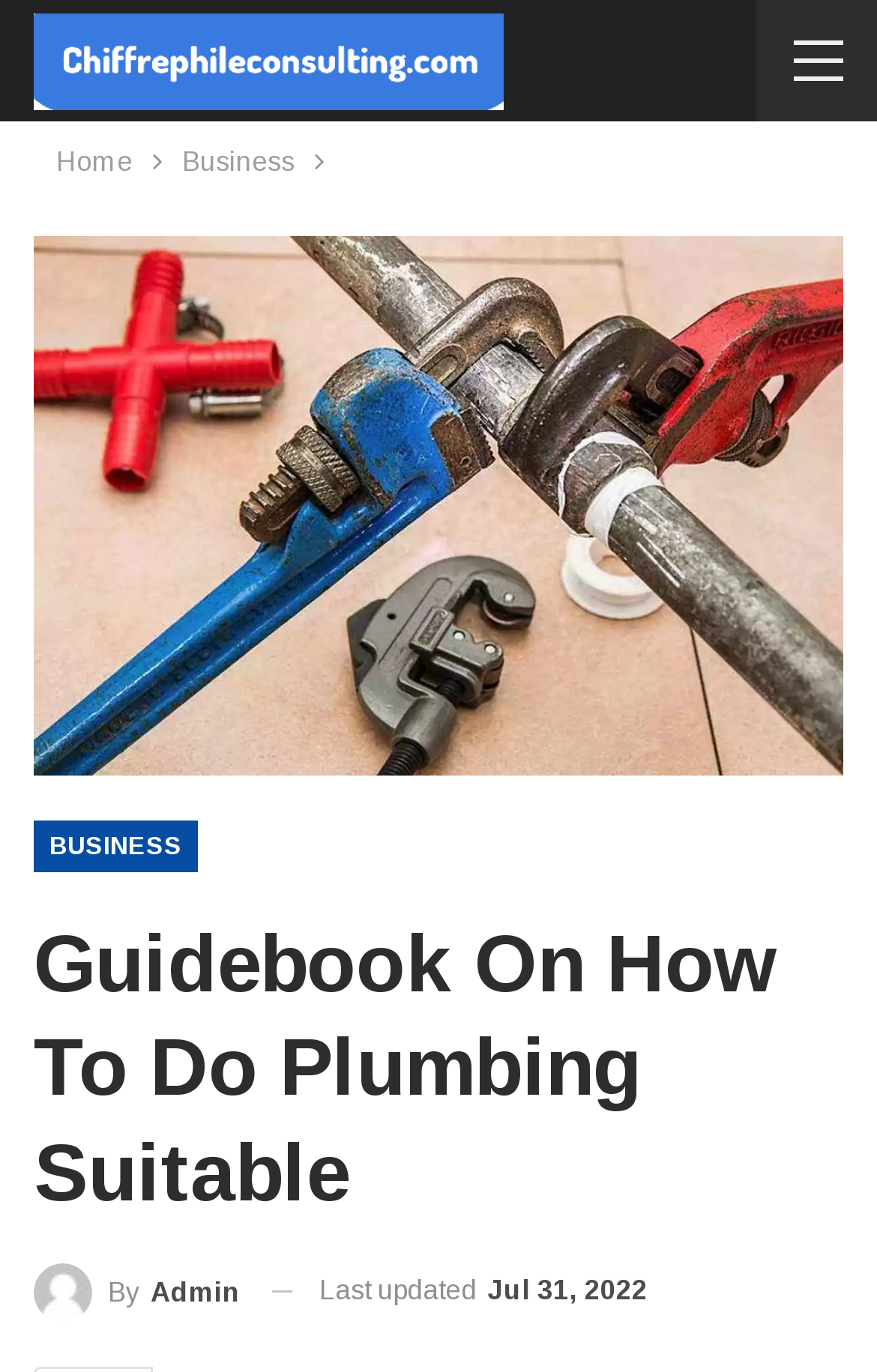From the element description aria-label="Copy Link" title="Copy Link", predict the bounding box coordinates of the UI element. The coordinates must be specified in the format (top-left x, top-left y, bottom-right x, bottom-right y) and should be within the 0 to 1 range.

None